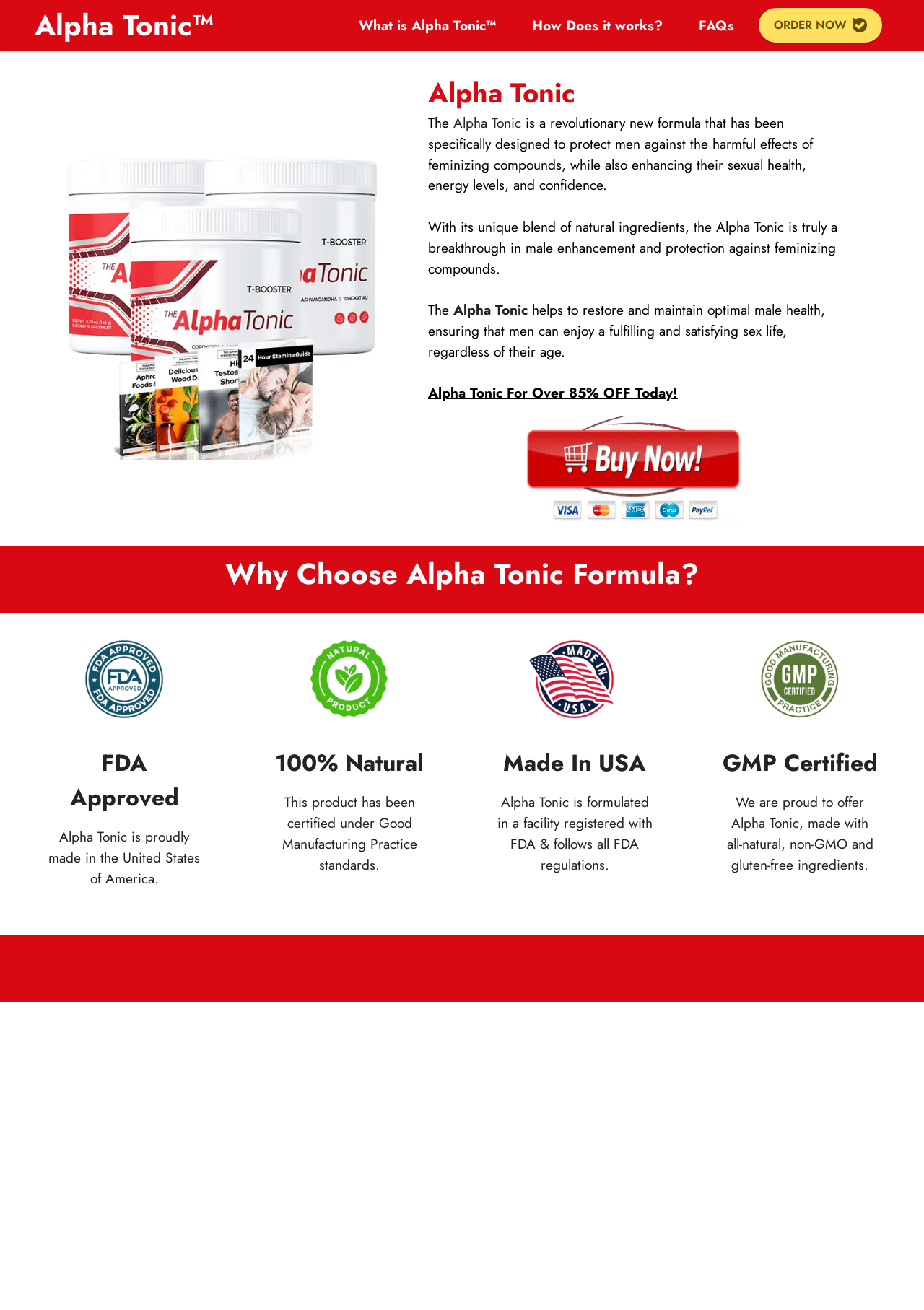Determine the bounding box coordinates for the area that needs to be clicked to fulfill this task: "Click on the 'How Does it works?' link". The coordinates must be given as four float numbers between 0 and 1, i.e., [left, top, right, bottom].

[0.571, 0.011, 0.721, 0.027]